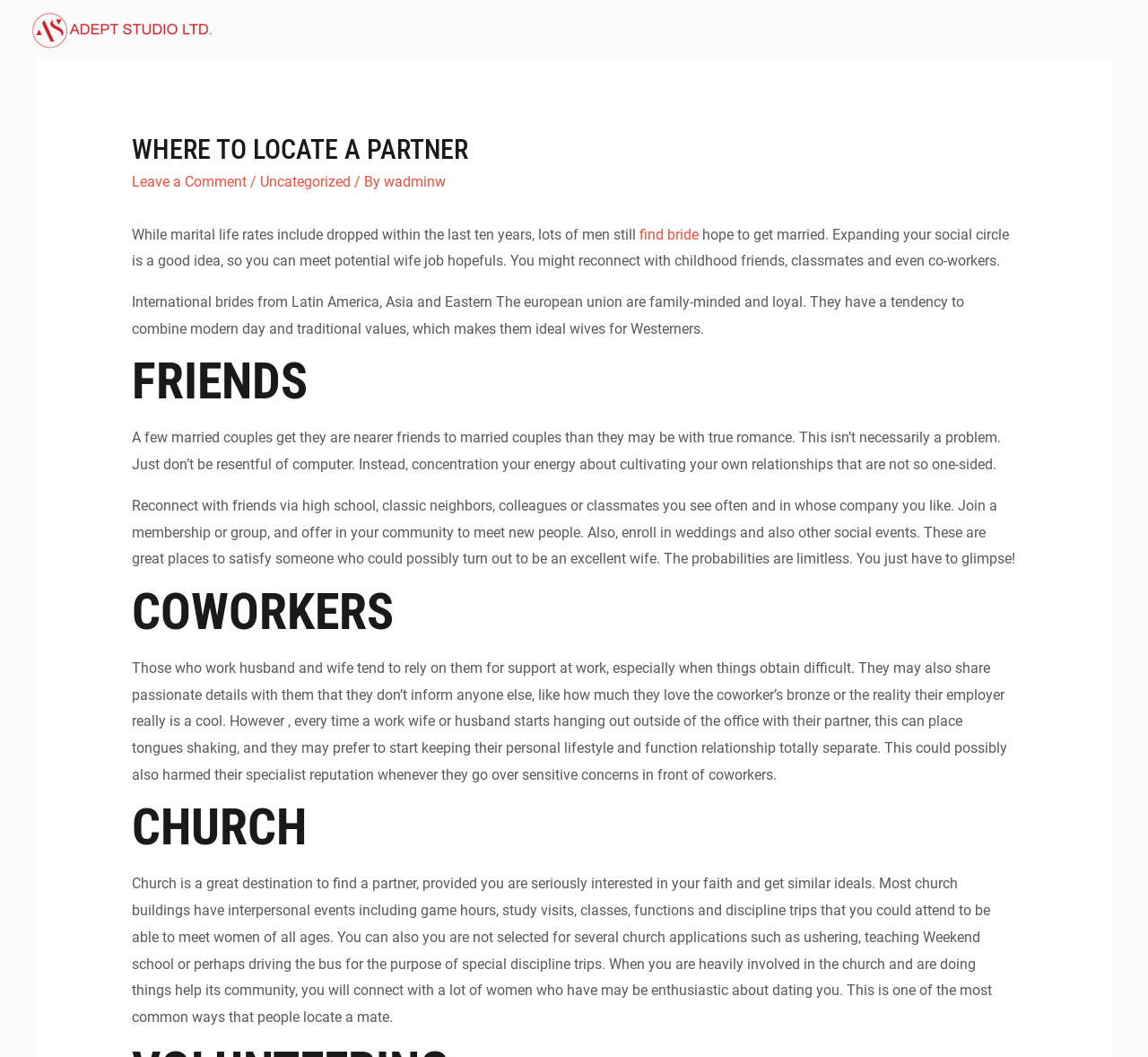Please find the bounding box coordinates of the element that needs to be clicked to perform the following instruction: "Click on the find bride link". The bounding box coordinates should be four float numbers between 0 and 1, represented as [left, top, right, bottom].

[0.557, 0.214, 0.608, 0.23]